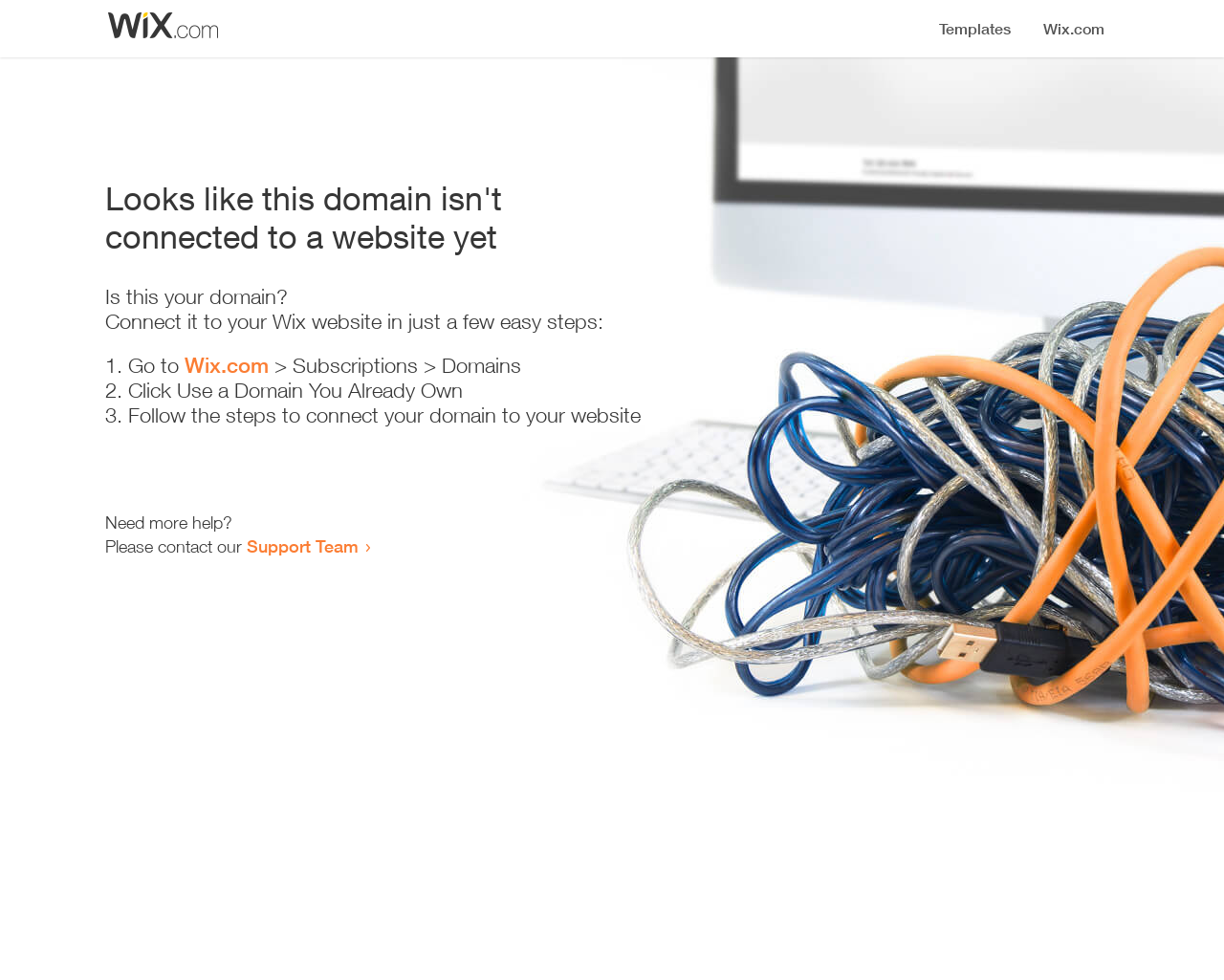Offer a comprehensive description of the webpage’s content and structure.

The webpage appears to be an error page, indicating that a domain is not connected to a website yet. At the top, there is a small image, likely a logo or icon. Below the image, a prominent heading reads, "Looks like this domain isn't connected to a website yet." 

Underneath the heading, a series of instructions are provided to connect the domain to a Wix website. The instructions are divided into three steps, each marked with a numbered list marker (1., 2., and 3.). The first step involves going to Wix.com, specifically the Subscriptions > Domains section. The second step is to click "Use a Domain You Already Own," and the third step is to follow the instructions to connect the domain to the website.

Below the instructions, there is a message asking if the user needs more help, followed by an invitation to contact the Support Team via a link. The overall layout is simple and easy to follow, with clear headings and concise text guiding the user through the process of connecting their domain to a website.